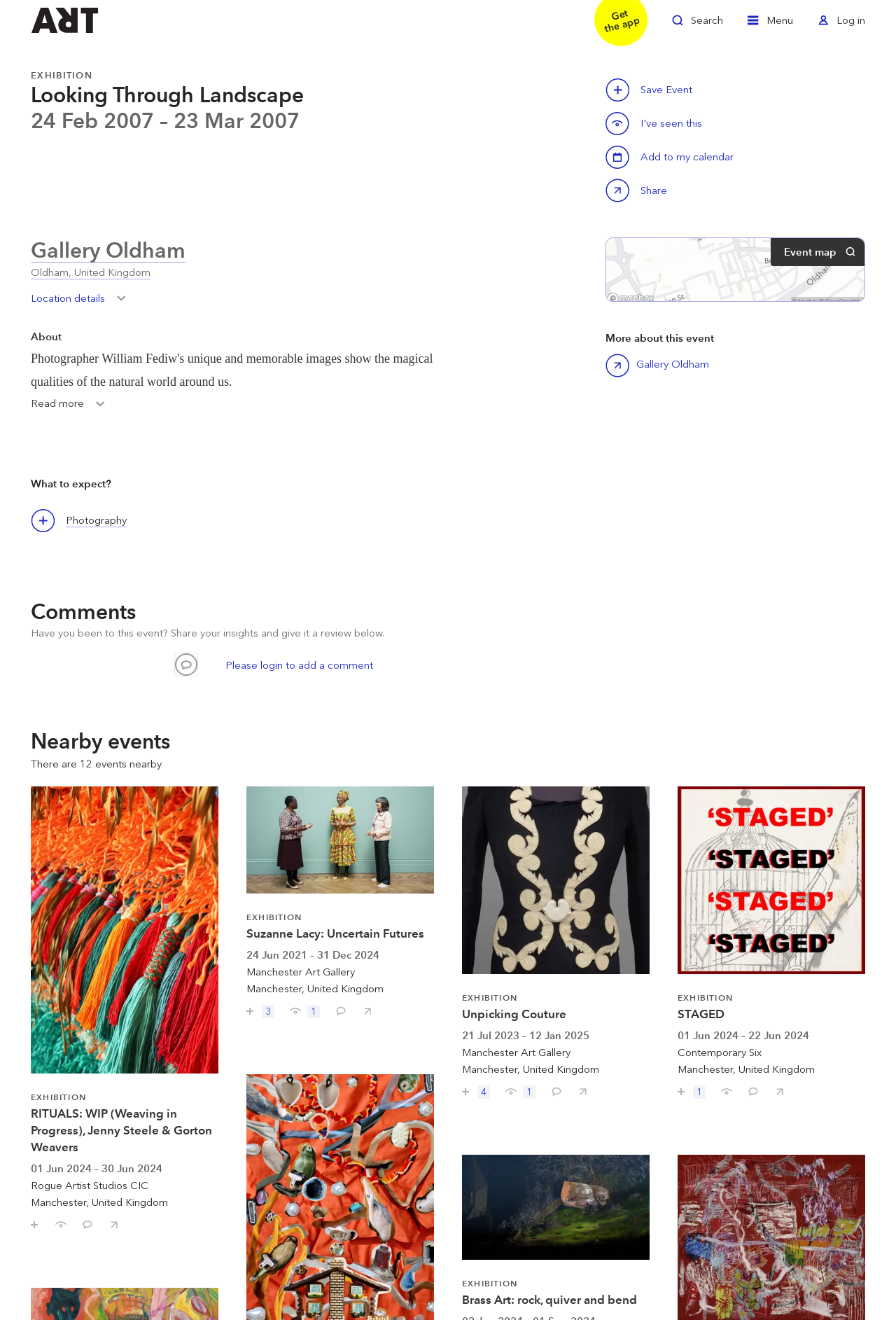Locate the bounding box coordinates of the element to click to perform the following action: 'View General Questions'. The coordinates should be given as four float values between 0 and 1, in the form of [left, top, right, bottom].

None